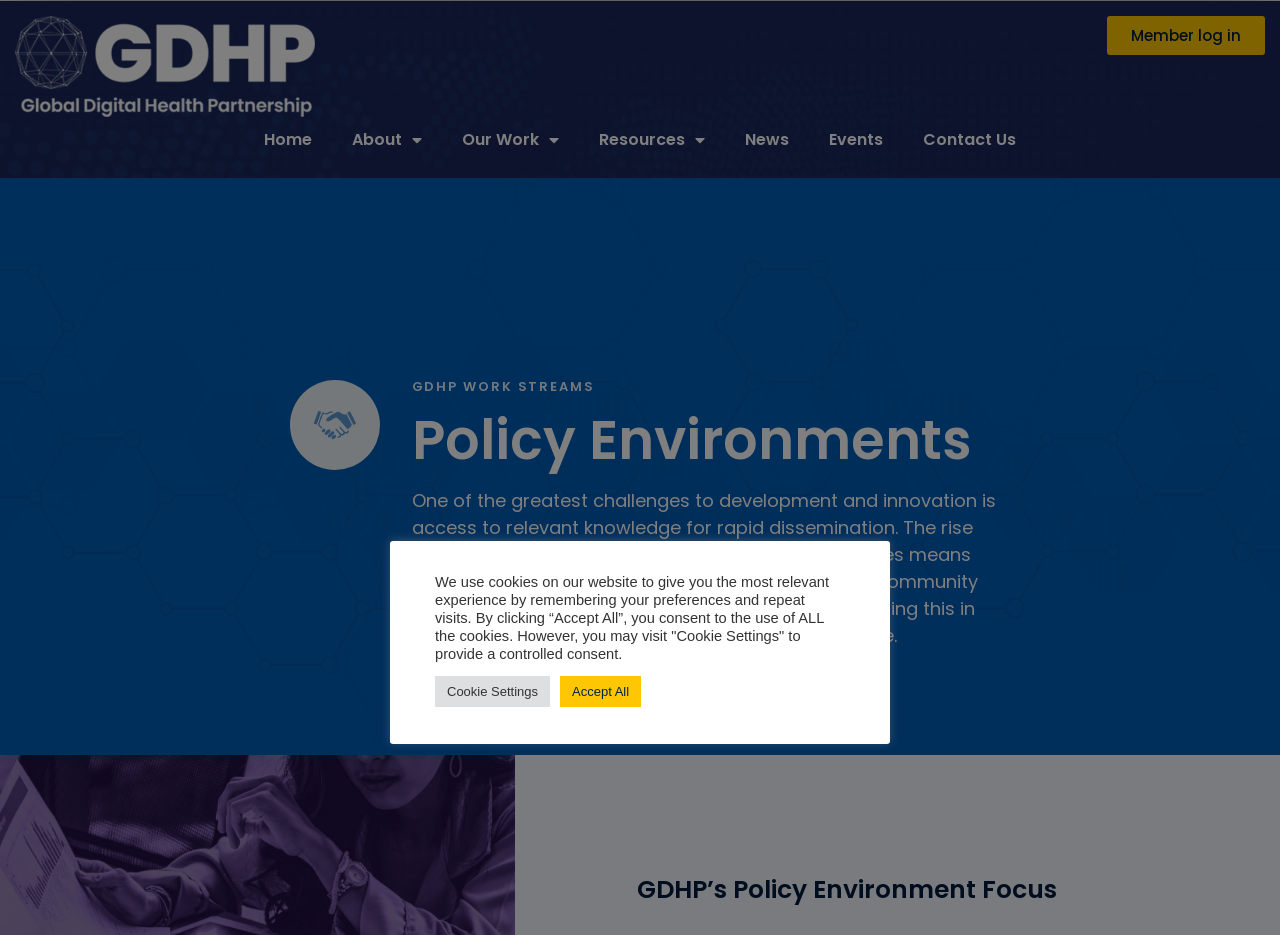Provide the bounding box for the UI element matching this description: "Home".

[0.191, 0.125, 0.259, 0.174]